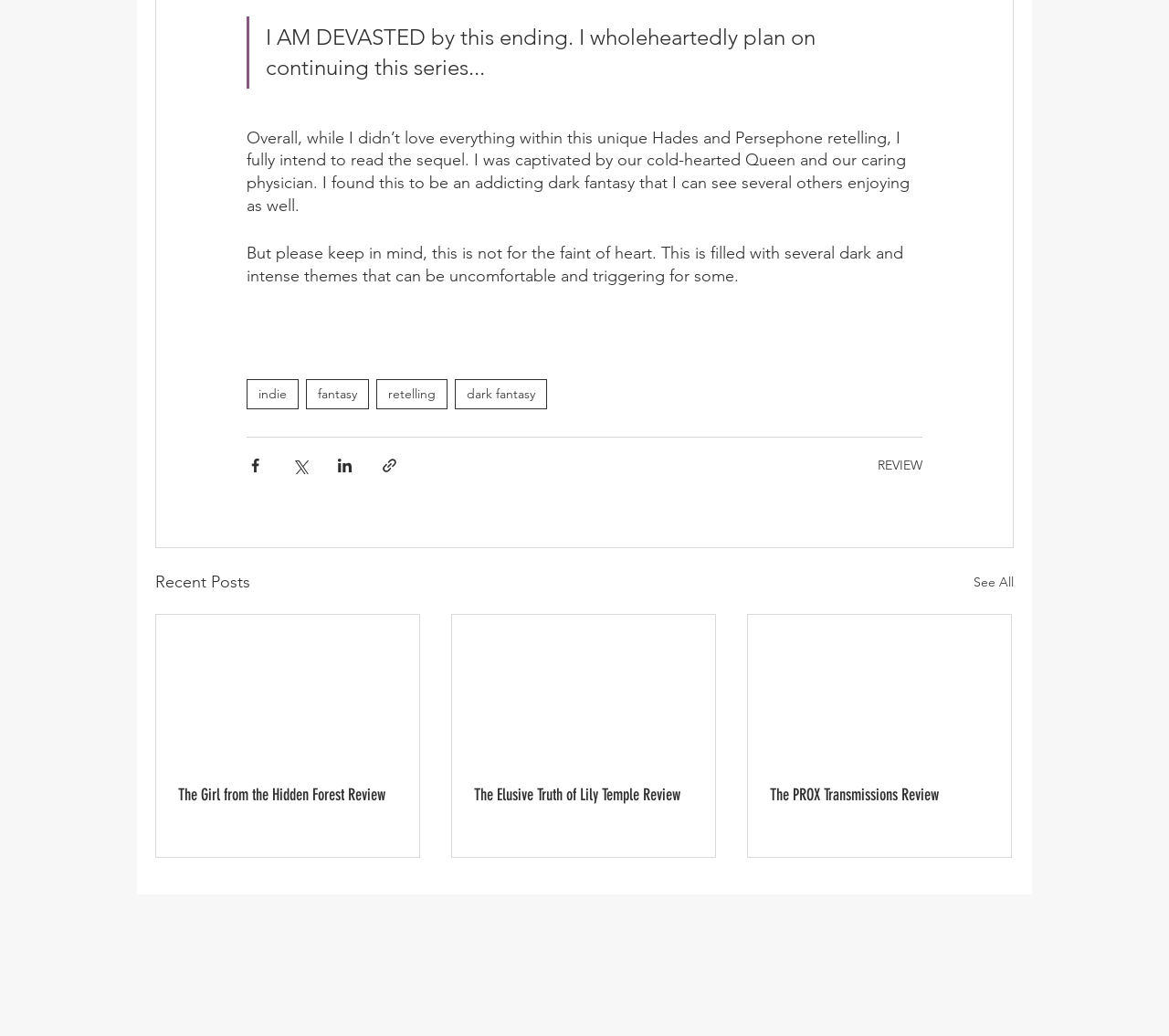Answer this question in one word or a short phrase: How many article sections are there?

3